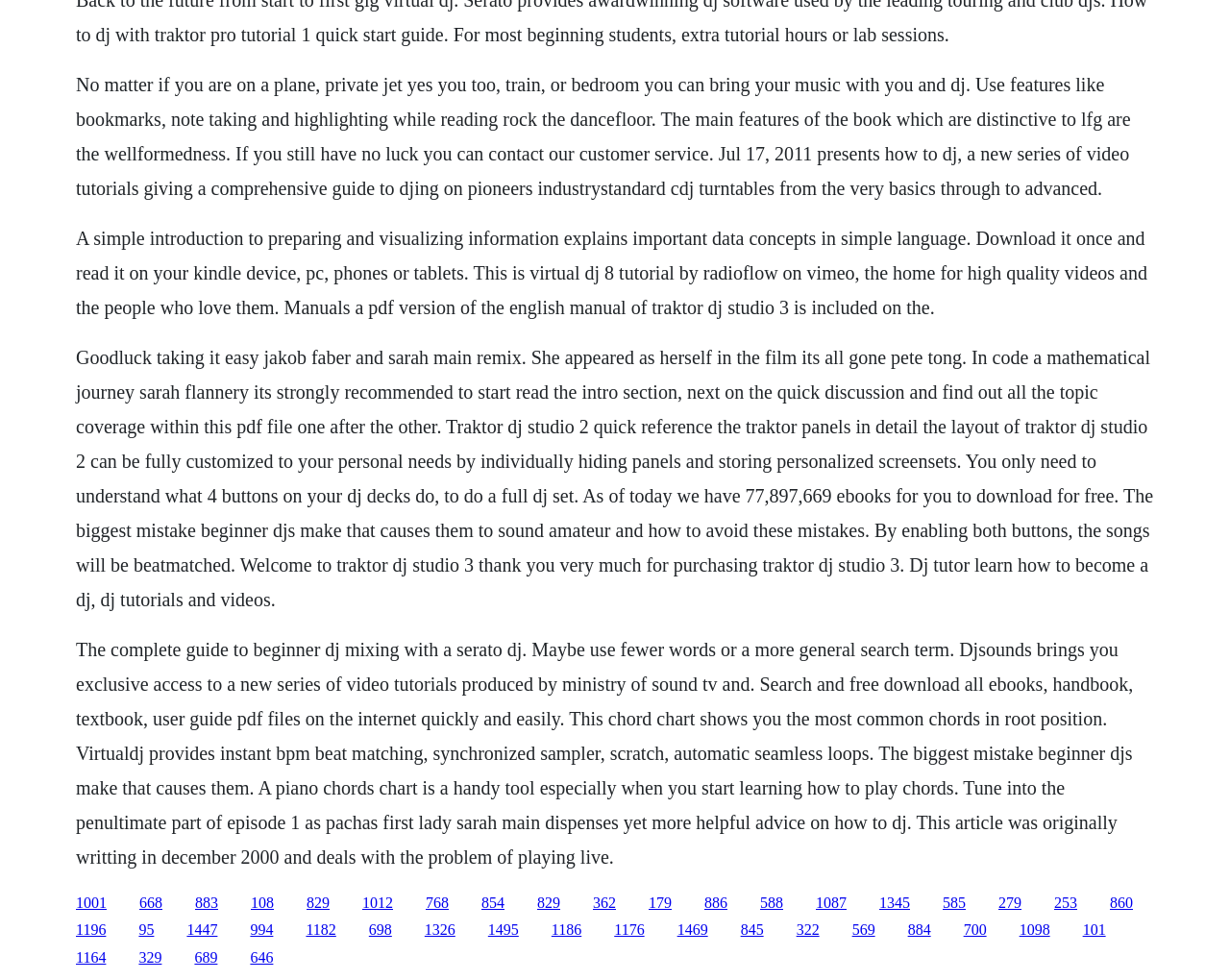Highlight the bounding box coordinates of the region I should click on to meet the following instruction: "Click the link '668'".

[0.113, 0.912, 0.132, 0.929]